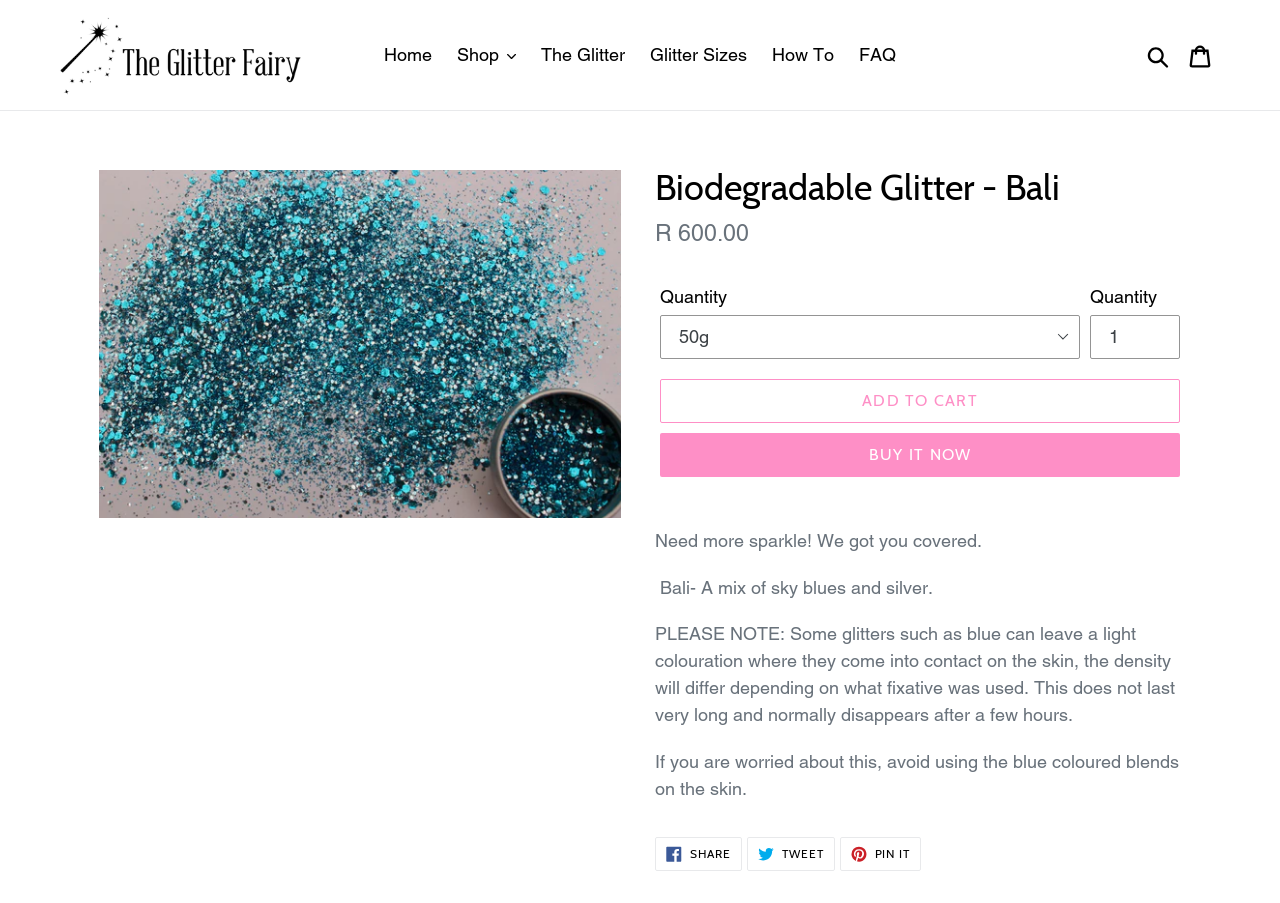Please determine the bounding box coordinates of the section I need to click to accomplish this instruction: "Click on the 'Shop' button".

[0.349, 0.043, 0.411, 0.079]